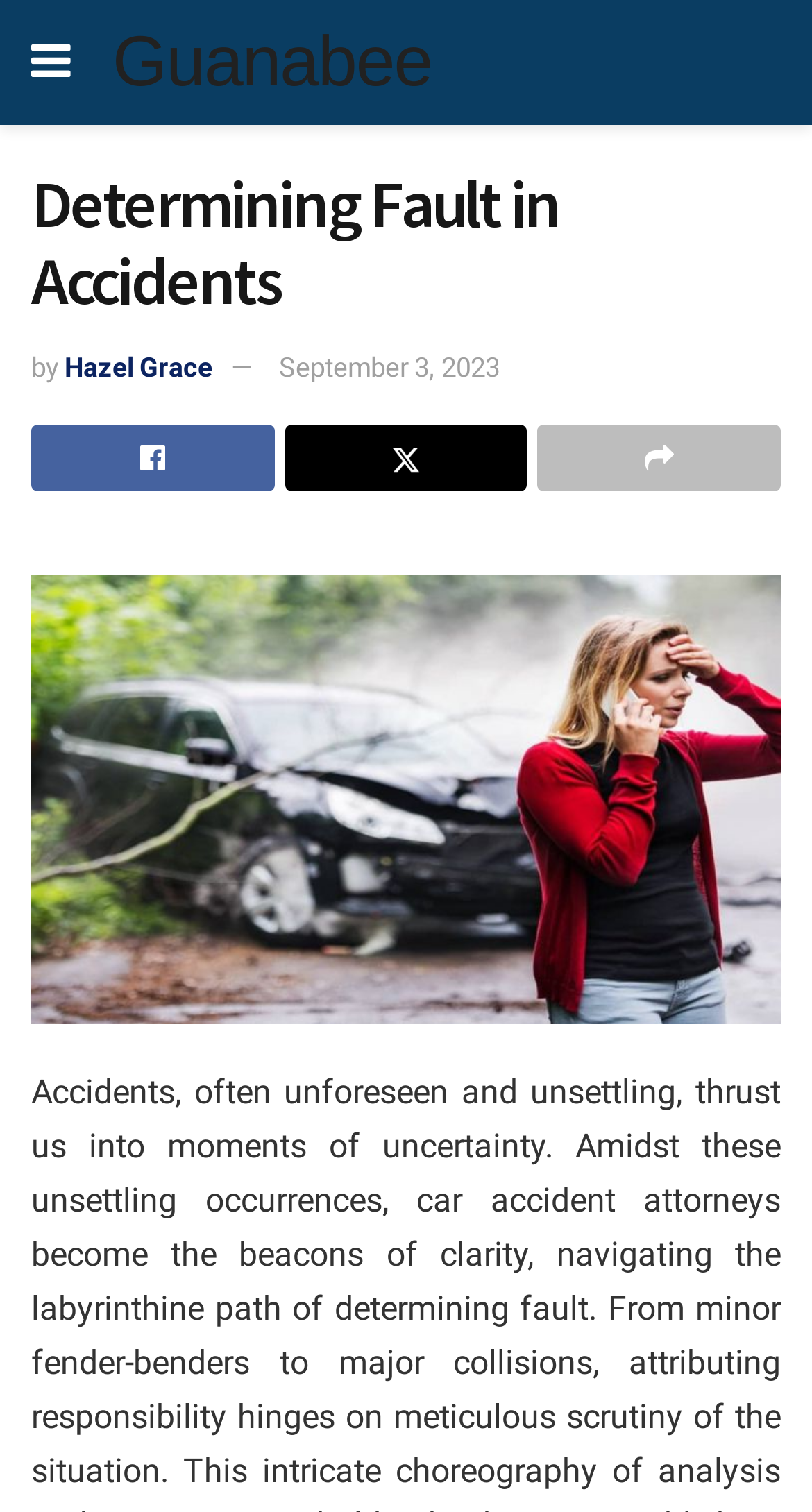Please provide a brief answer to the following inquiry using a single word or phrase:
How many social media links are present?

3